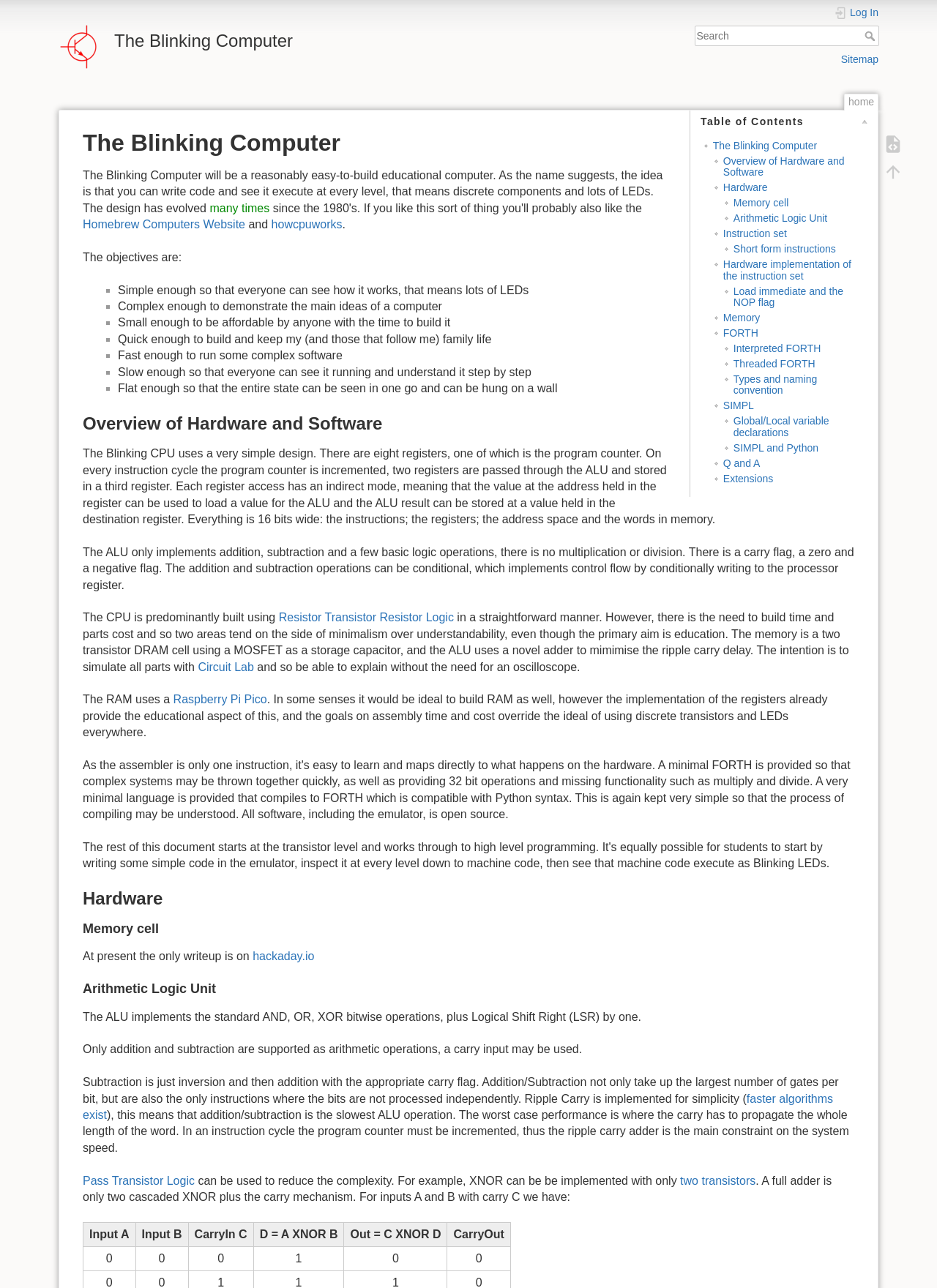Give a detailed account of the webpage.

The webpage is titled "The Blinking Computer" and has a prominent heading with the same name at the top. Below the heading, there is a link to "Log In" on the top right corner, accompanied by a small image. 

To the left of the login link, there is a search bar with a textbox and a "Search" button. Below the search bar, there is a link to "Sitemap" and a static text "home". 

The main content of the webpage is divided into two sections. The first section is a table of contents, which lists various links to different topics, including "Overview of Hardware and Software", "Hardware", "Memory cell", "Arithmetic Logic Unit", and many others. Each link is preceded by a list marker.

The second section is a descriptive text about "The Blinking Computer", which is an educational computer designed to be easy to build and understand. The text explains the objectives of the project, including simplicity, complexity, affordability, and speed. It also describes the design of the CPU, including the use of registers, ALU, and memory.

Throughout the webpage, there are several links to external resources, such as the "Homebrew Computers Website" and "howcpuworks". The text is organized into paragraphs and lists, making it easy to read and understand.